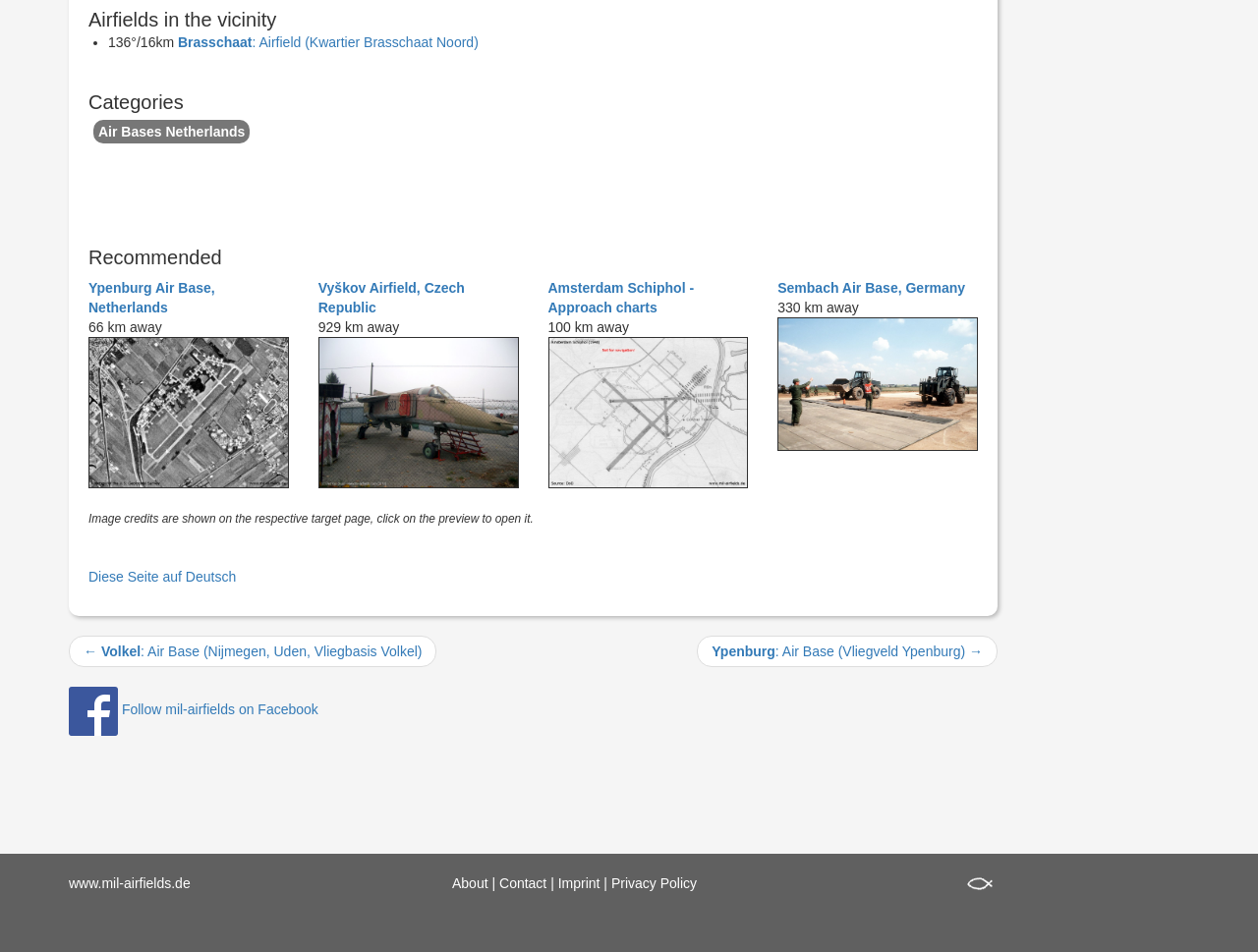Based on the description "alt="Amsterdam Schiphol Airport, map 1948"", find the bounding box of the specified UI element.

[0.436, 0.424, 0.595, 0.44]